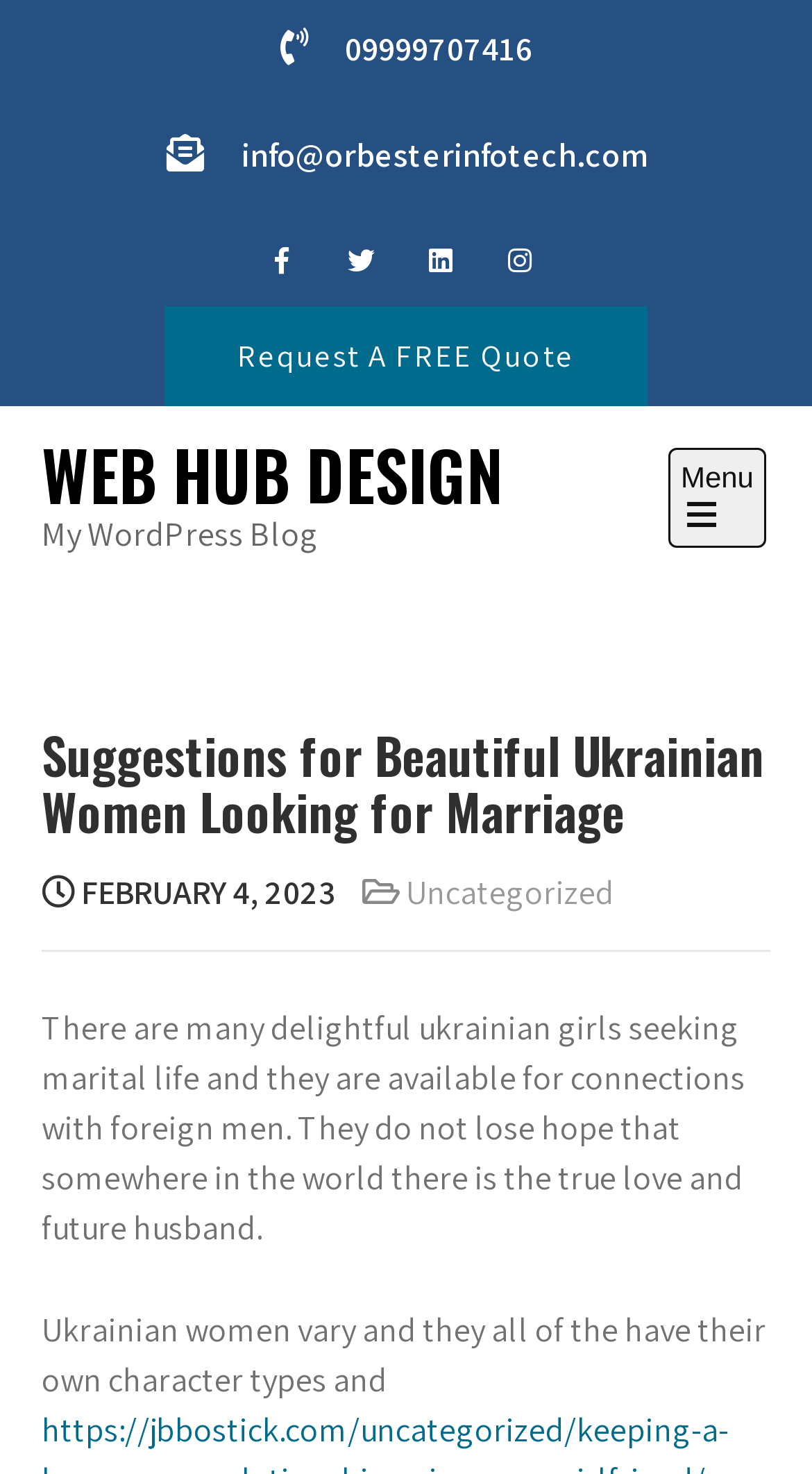Create an elaborate caption that covers all aspects of the webpage.

The webpage appears to be a blog post about Ukrainian women seeking marriage. At the top, there is a phone number "09999707416" and an email address "info@orbesterinfotech.com" along with some social media icons. Below these, there is a prominent heading "WEB HUB DESIGN" with a link to the same text. 

To the right of the heading, there is a smaller text "My WordPress Blog". A button to open the main menu is located at the top right corner of the page. 

The main content of the page starts with a heading "Suggestions for Beautiful Ukrainian Women Looking for Marriage" followed by a date "FEBRUARY 4, 2023" and a category label "Uncategorized". 

The main article consists of two paragraphs of text. The first paragraph describes Ukrainian girls seeking marriage and their hopes for finding true love. The second paragraph talks about the diversity of Ukrainian women and their individual character types.